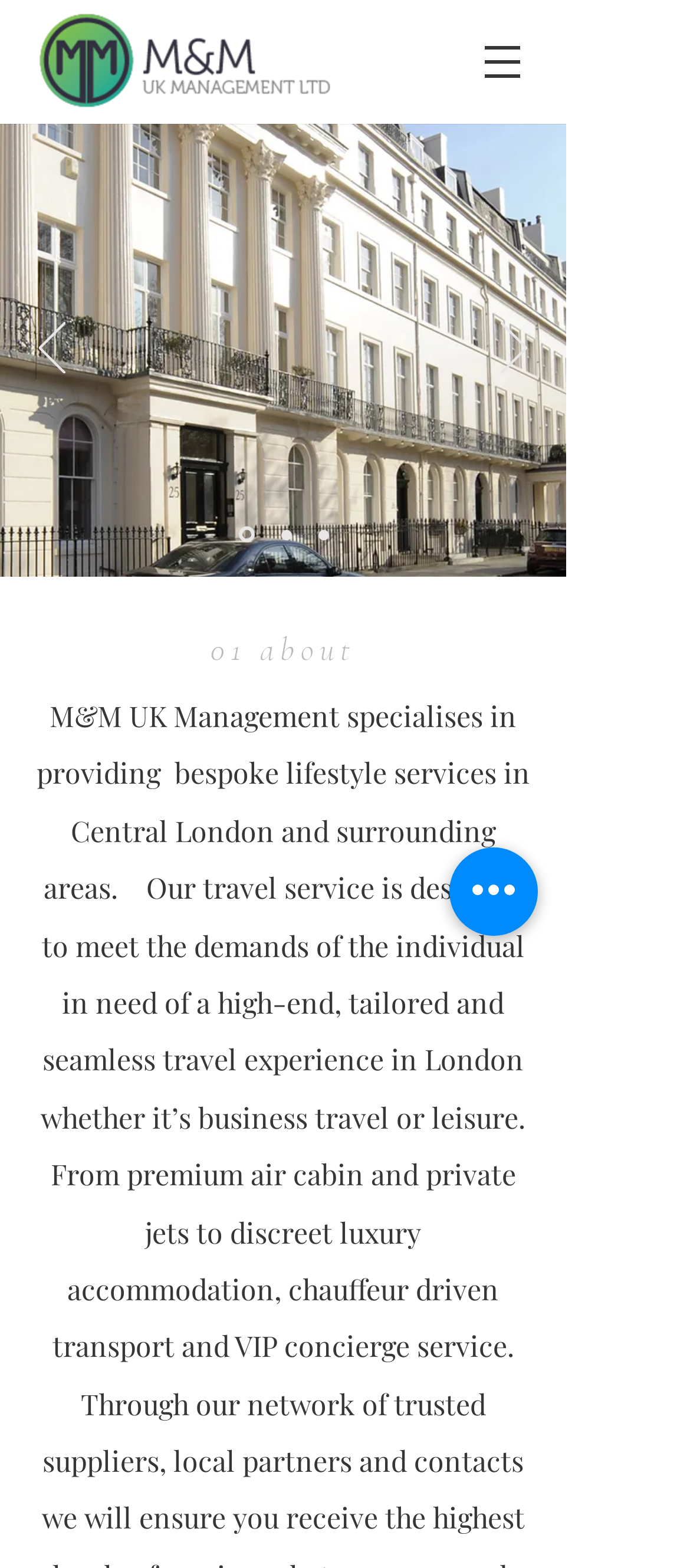What is the function of the Previous and Next buttons?
Kindly offer a detailed explanation using the data available in the image.

The Previous and Next buttons are located in the Slideshow region and have corresponding images, suggesting that they are used to navigate through the slideshow, allowing users to view different slides.